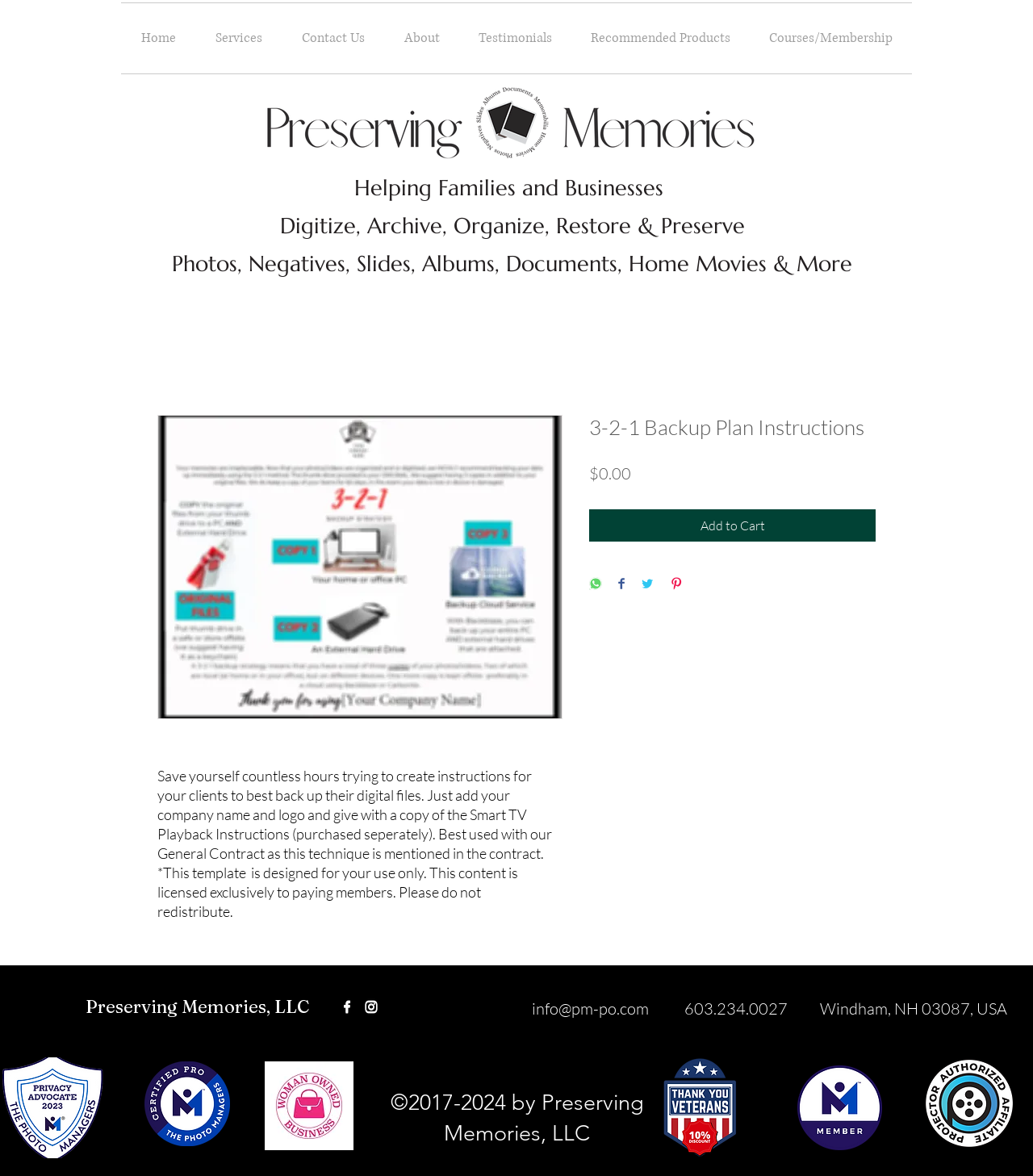Please find the bounding box coordinates for the clickable element needed to perform this instruction: "Click the 'Home' link".

[0.117, 0.003, 0.189, 0.062]